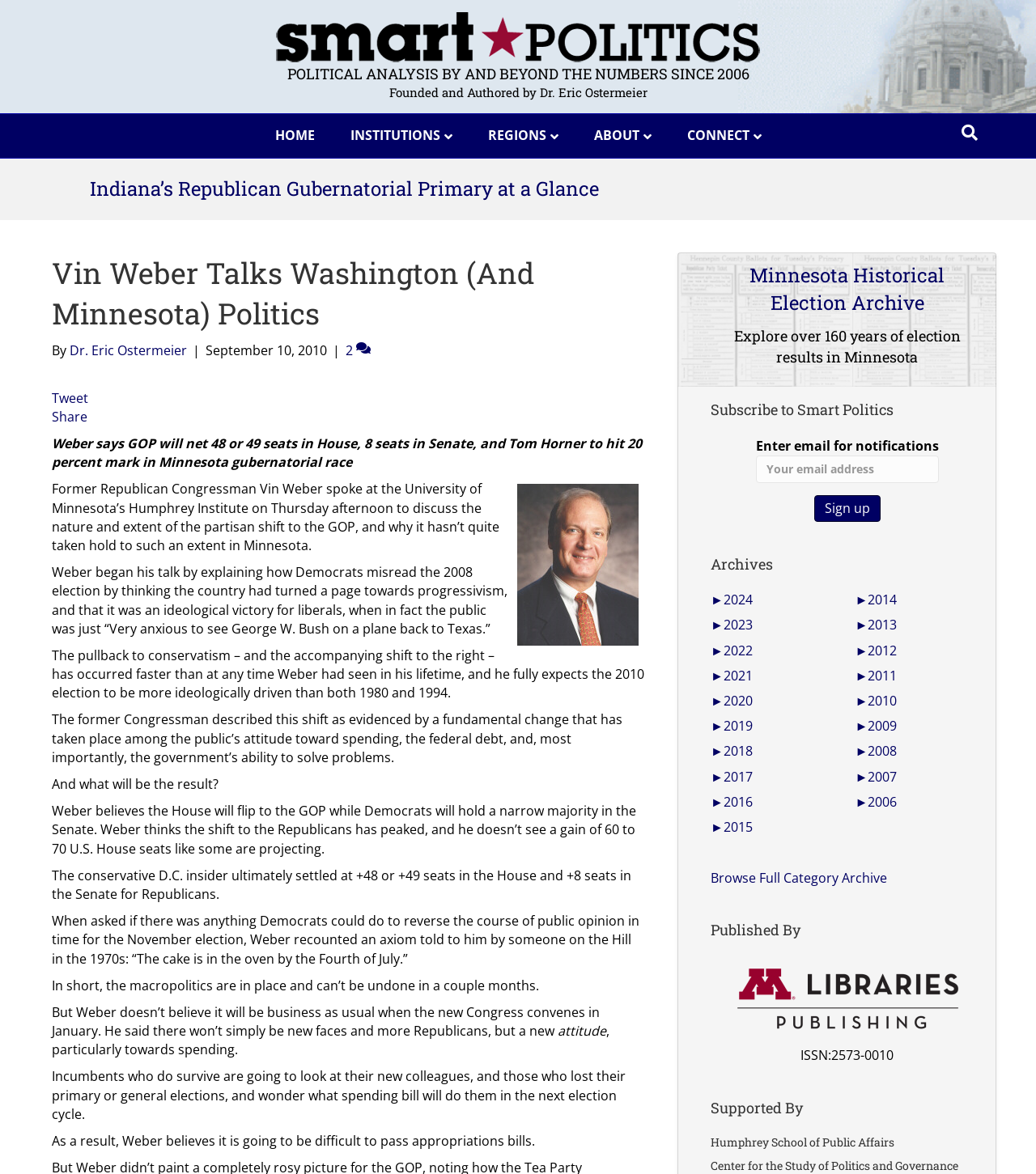Please identify the primary heading of the webpage and give its text content.

Vin Weber Talks Washington (And Minnesota) Politics